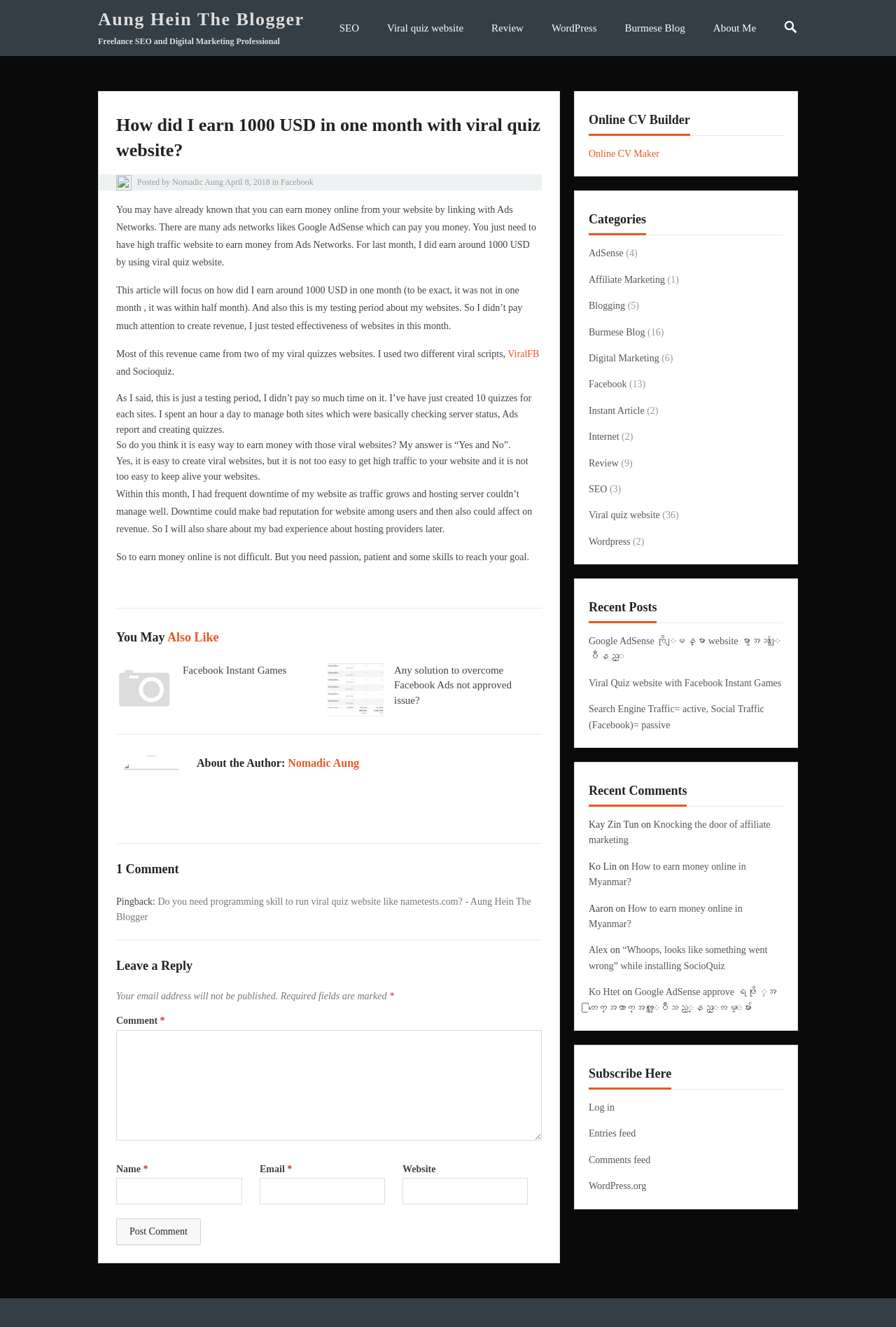Utilize the details in the image to give a detailed response to the question: How many quizzes did the author create for each site?

According to the article, the author created 10 quizzes for each of their viral quiz websites during the testing period.